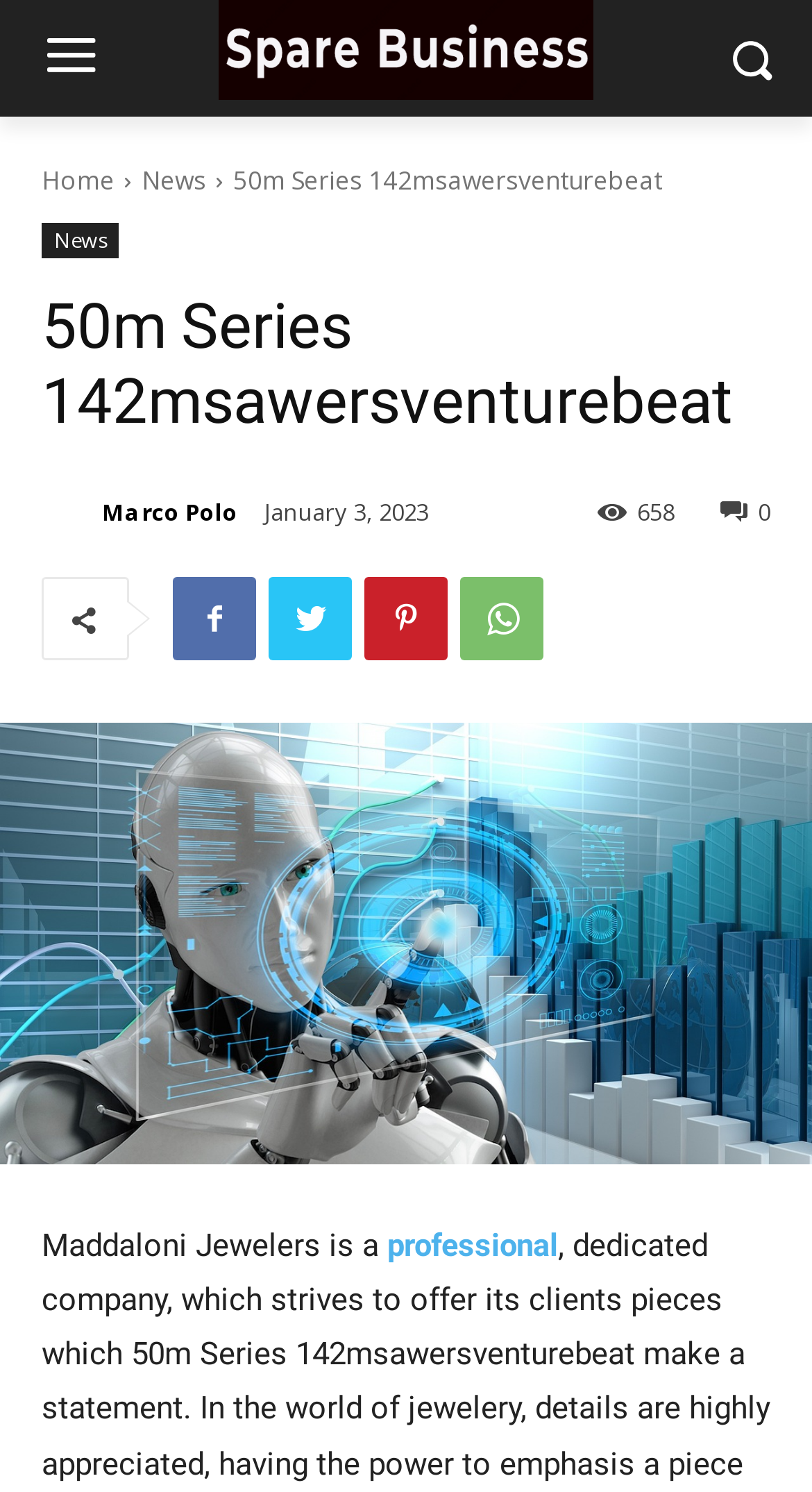Predict the bounding box coordinates of the area that should be clicked to accomplish the following instruction: "Read news". The bounding box coordinates should consist of four float numbers between 0 and 1, i.e., [left, top, right, bottom].

[0.174, 0.109, 0.254, 0.133]